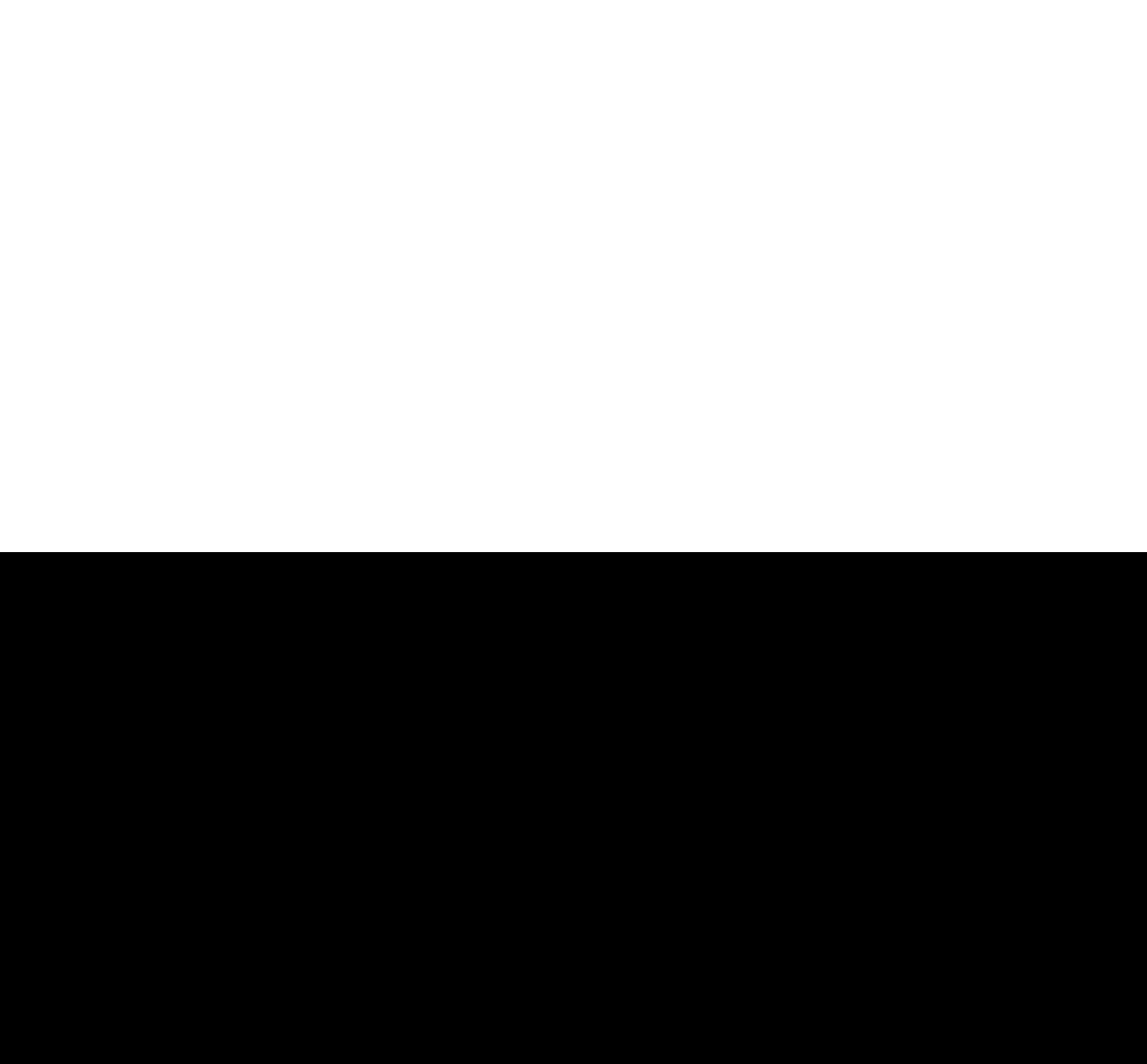Answer the question below using just one word or a short phrase: 
What are the business hours on weekdays?

9AM - 4:30 PM